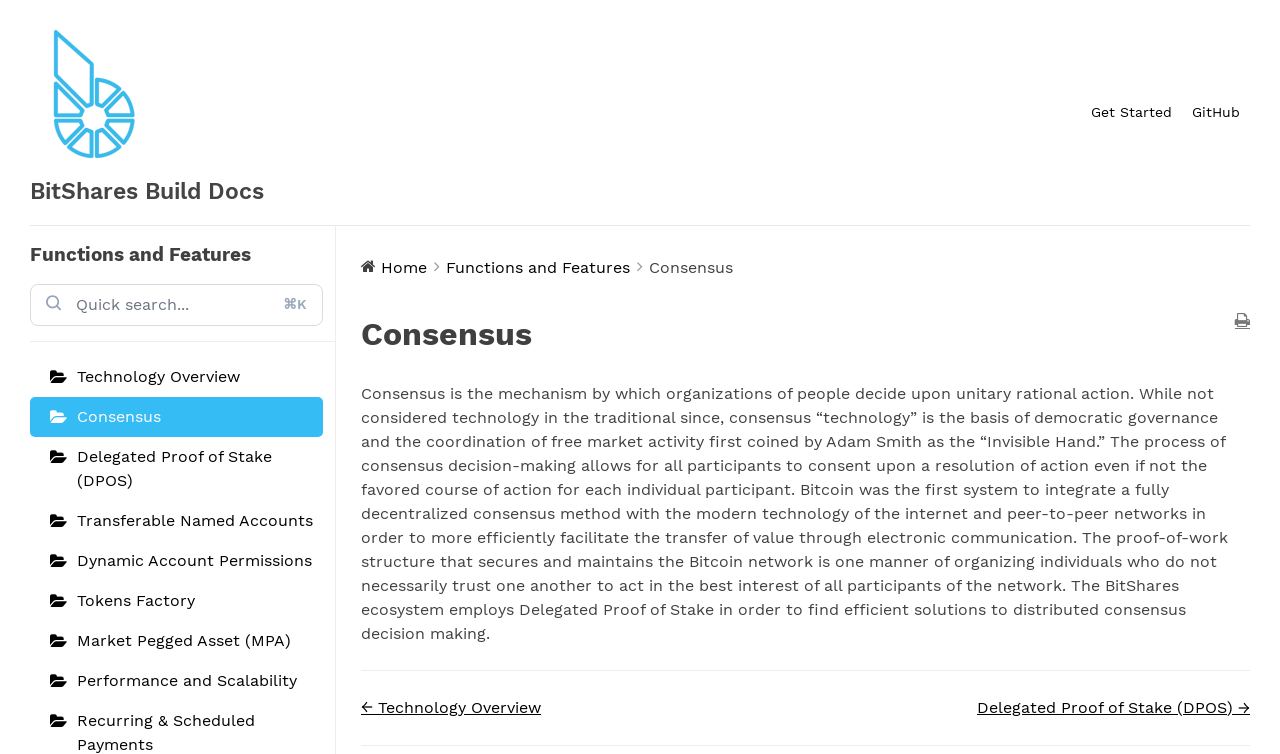Highlight the bounding box coordinates of the region I should click on to meet the following instruction: "Click on the 'Get Started' link".

[0.845, 0.135, 0.923, 0.163]